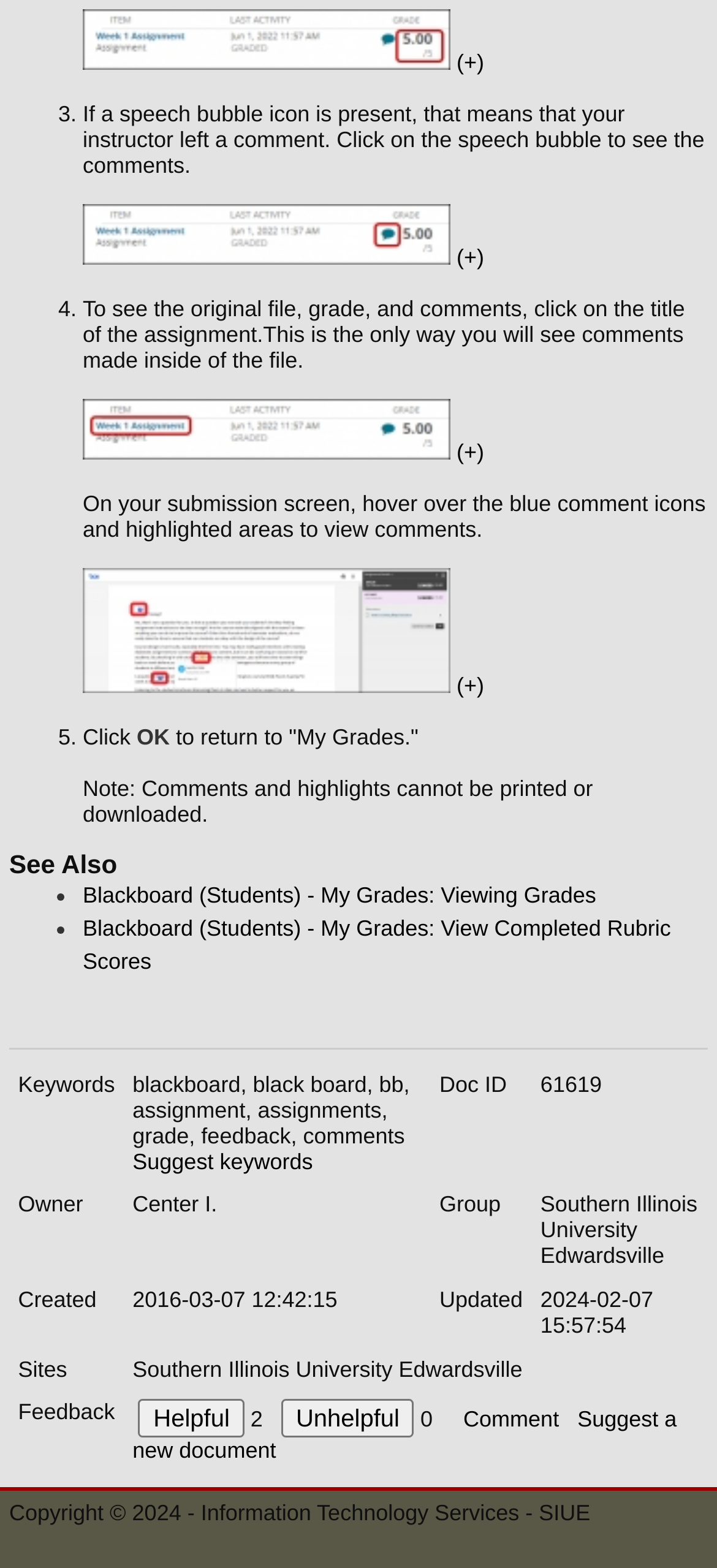What is the function of the '(+)' link?
Relying on the image, give a concise answer in one word or a brief phrase.

Expand or collapse